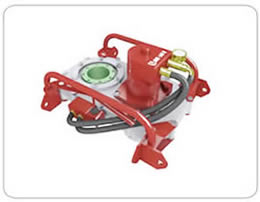Provide a one-word or one-phrase answer to the question:
What is the purpose of the multiple hydraulic connections on the motor?

For optimal performance